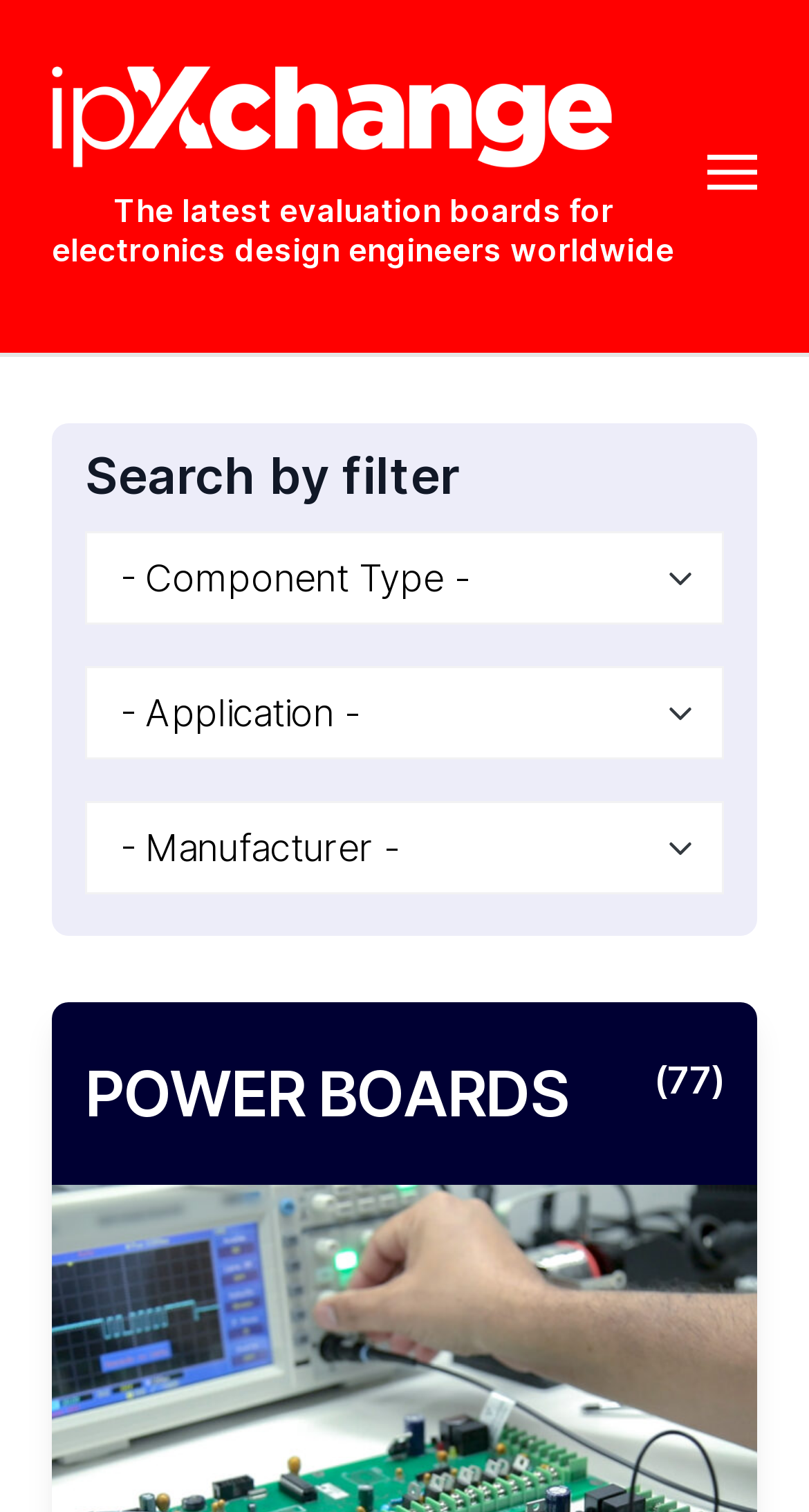Look at the image and answer the question in detail:
What is the function of the toggle navigation link?

The toggle navigation link is likely used to expand or collapse a menu, allowing users to access more features or options on the webpage.